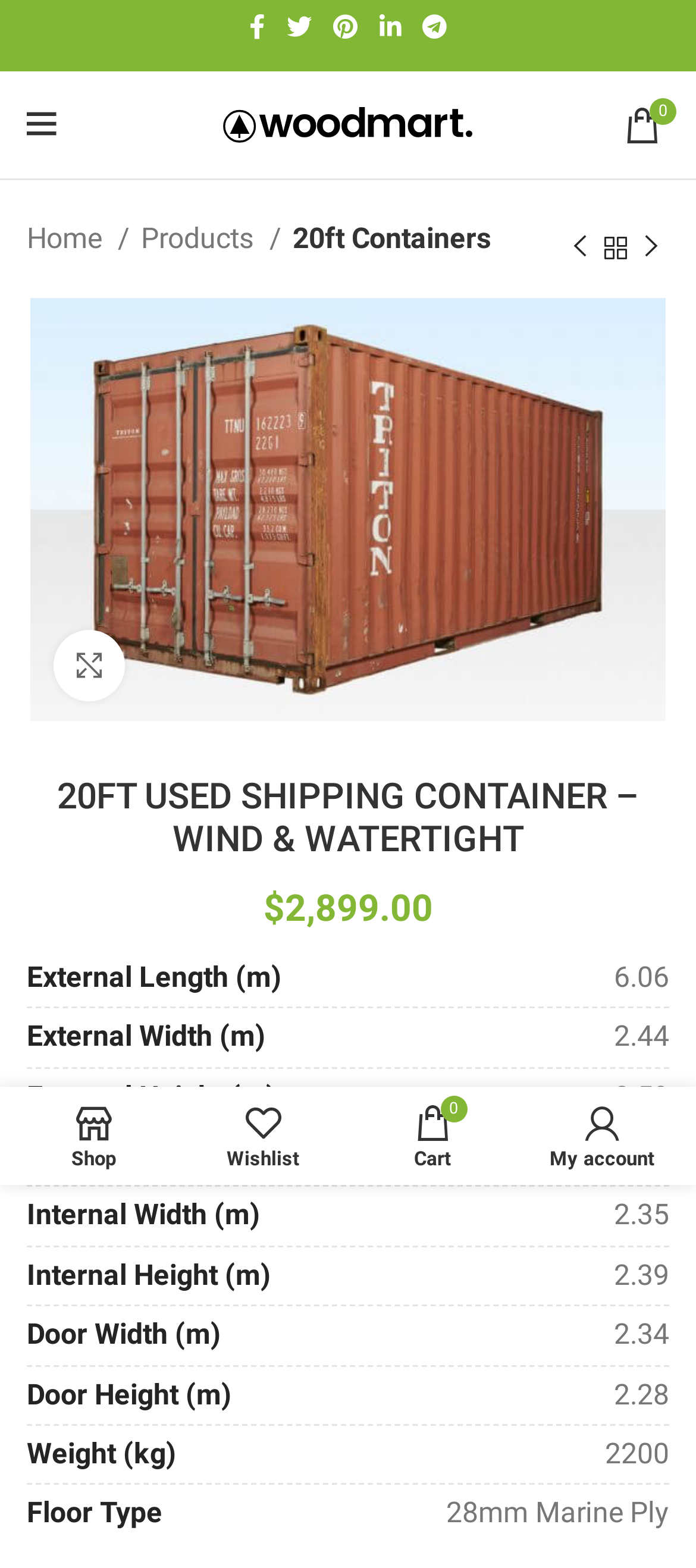Provide a thorough and detailed response to the question by examining the image: 
Is there a search function available on the webpage?

A search function is available on the webpage, which can be found at the bottom of the page, allowing users to search for specific products or posts.